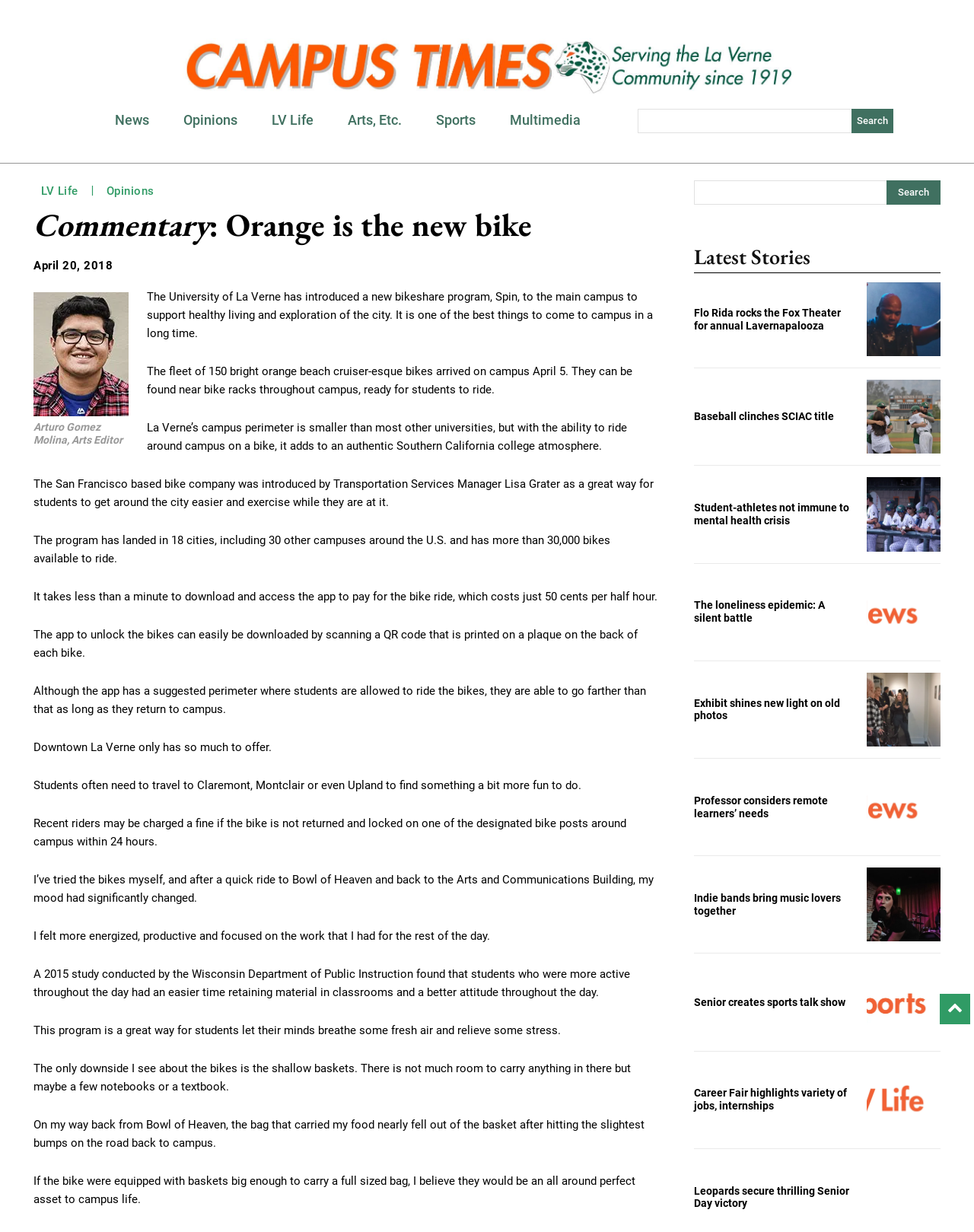Pinpoint the bounding box coordinates of the area that should be clicked to complete the following instruction: "Read the commentary about the new bike program". The coordinates must be given as four float numbers between 0 and 1, i.e., [left, top, right, bottom].

[0.034, 0.17, 0.546, 0.196]